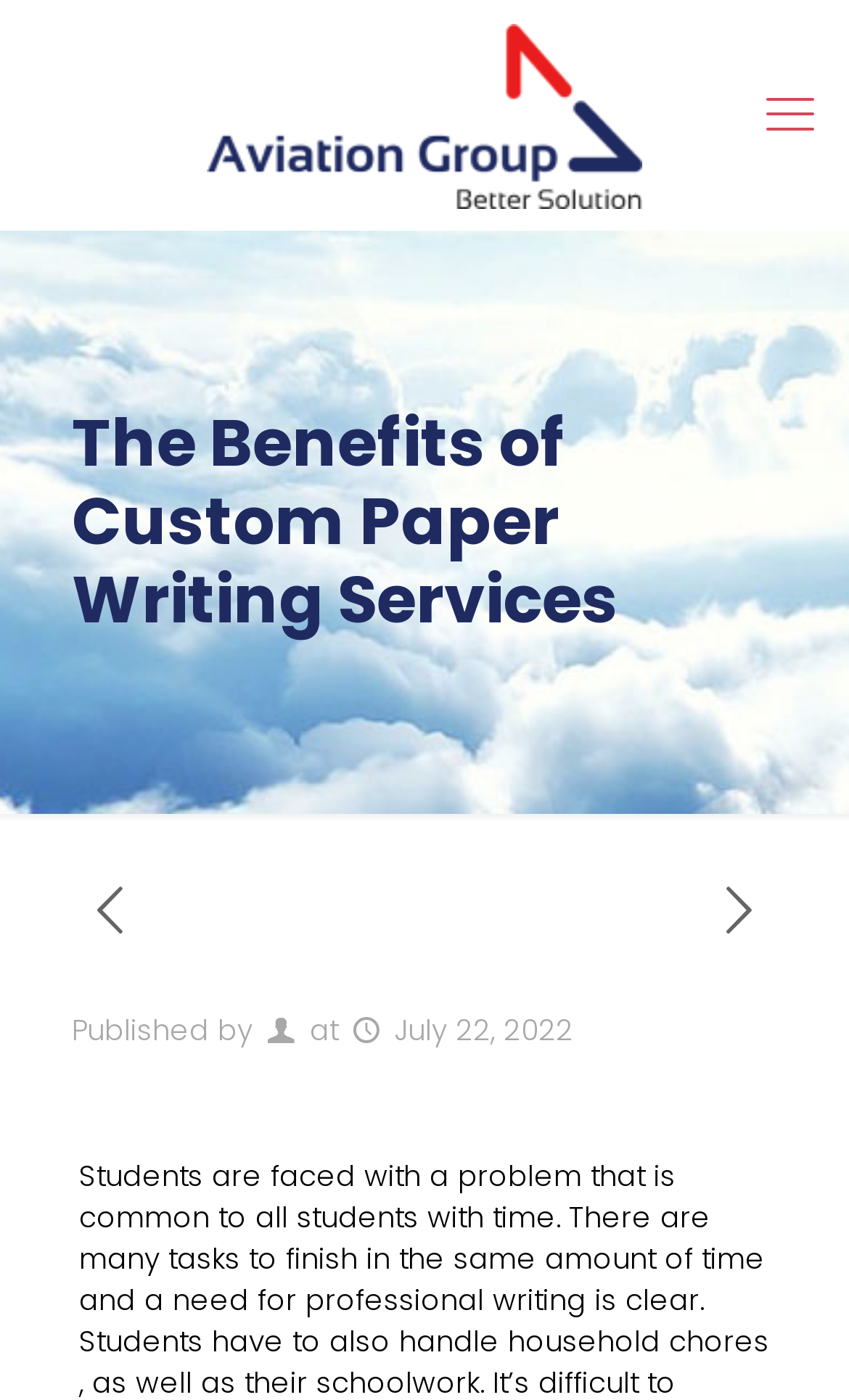Provide a thorough description of this webpage.

The webpage is about the benefits of custom paper writing services, specifically related to the Aviation Group. At the top, there is a link to the Aviation Group, positioned near the left edge of the page. To the right of this link, there is a small icon represented by the Unicode character '\ue960'. 

Below these elements, a prominent heading reads "The Benefits of Custom Paper Writing Services", spanning almost the entire width of the page. 

On the left side, below the heading, there is another icon represented by the Unicode character '\ue8b8'. On the right side, at the same level, there is a third icon represented by the Unicode character '\ue916'. 

Further down, there is a section with the text "Published by", positioned near the left edge of the page. To the right of this text, the date "July 22, 2022" is displayed.